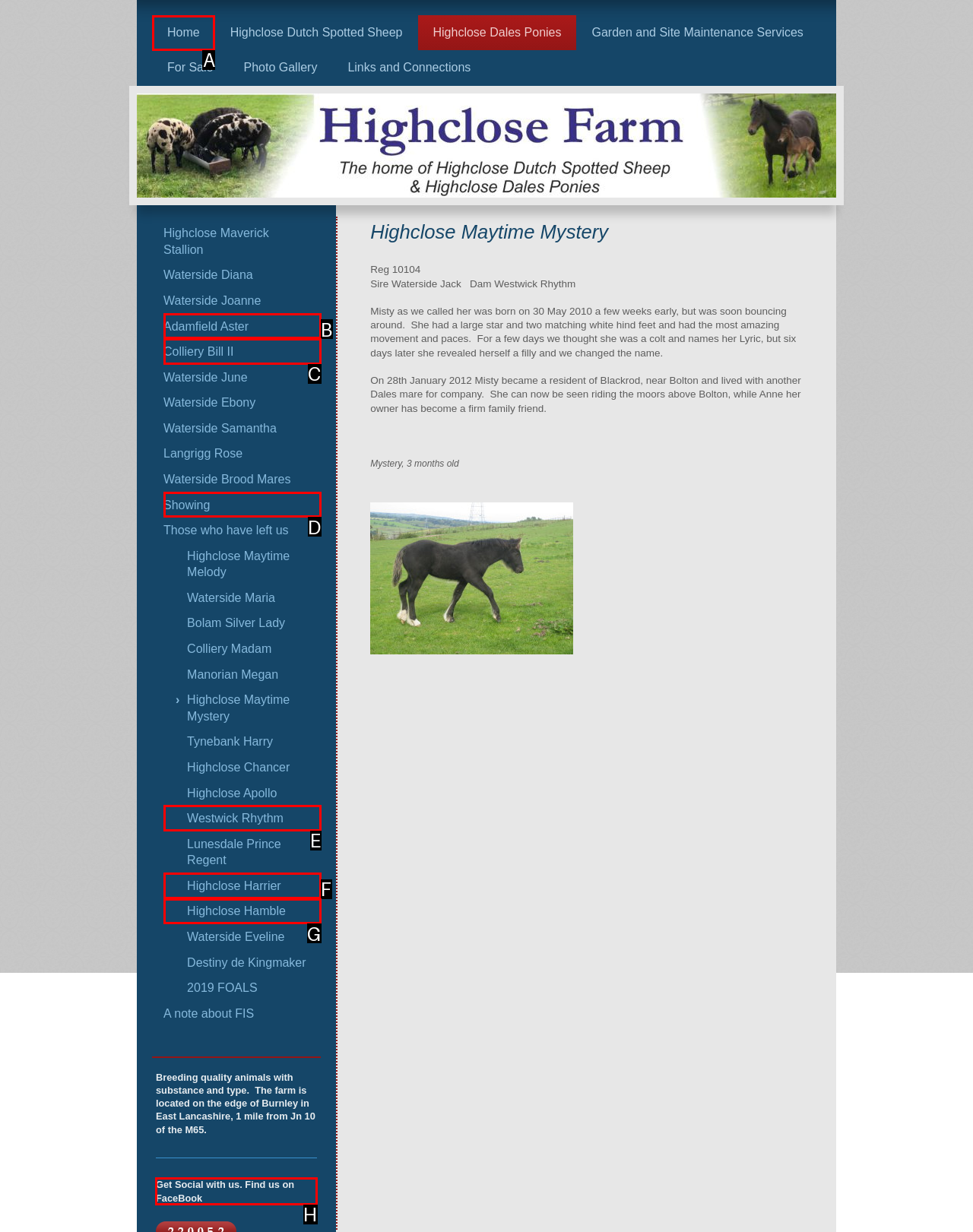For the task: Get Social with us on FaceBook, specify the letter of the option that should be clicked. Answer with the letter only.

H